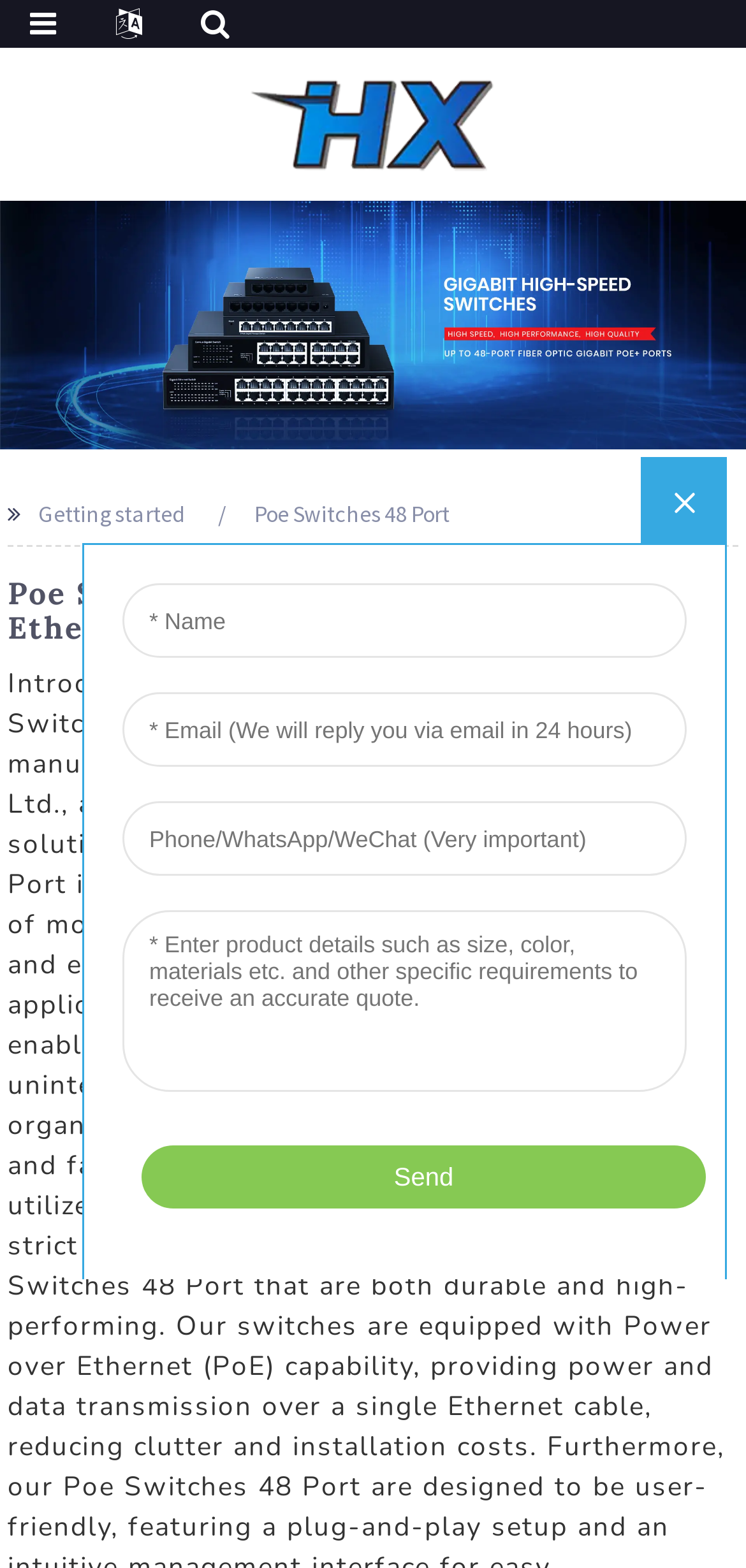What is the height of the 'logo' image?
Provide an in-depth and detailed explanation in response to the question.

The 'logo' image has a bounding box with coordinates [0.336, 0.049, 0.664, 0.11]. To find the height, I subtracted the top coordinate from the bottom coordinate, resulting in 0.061.